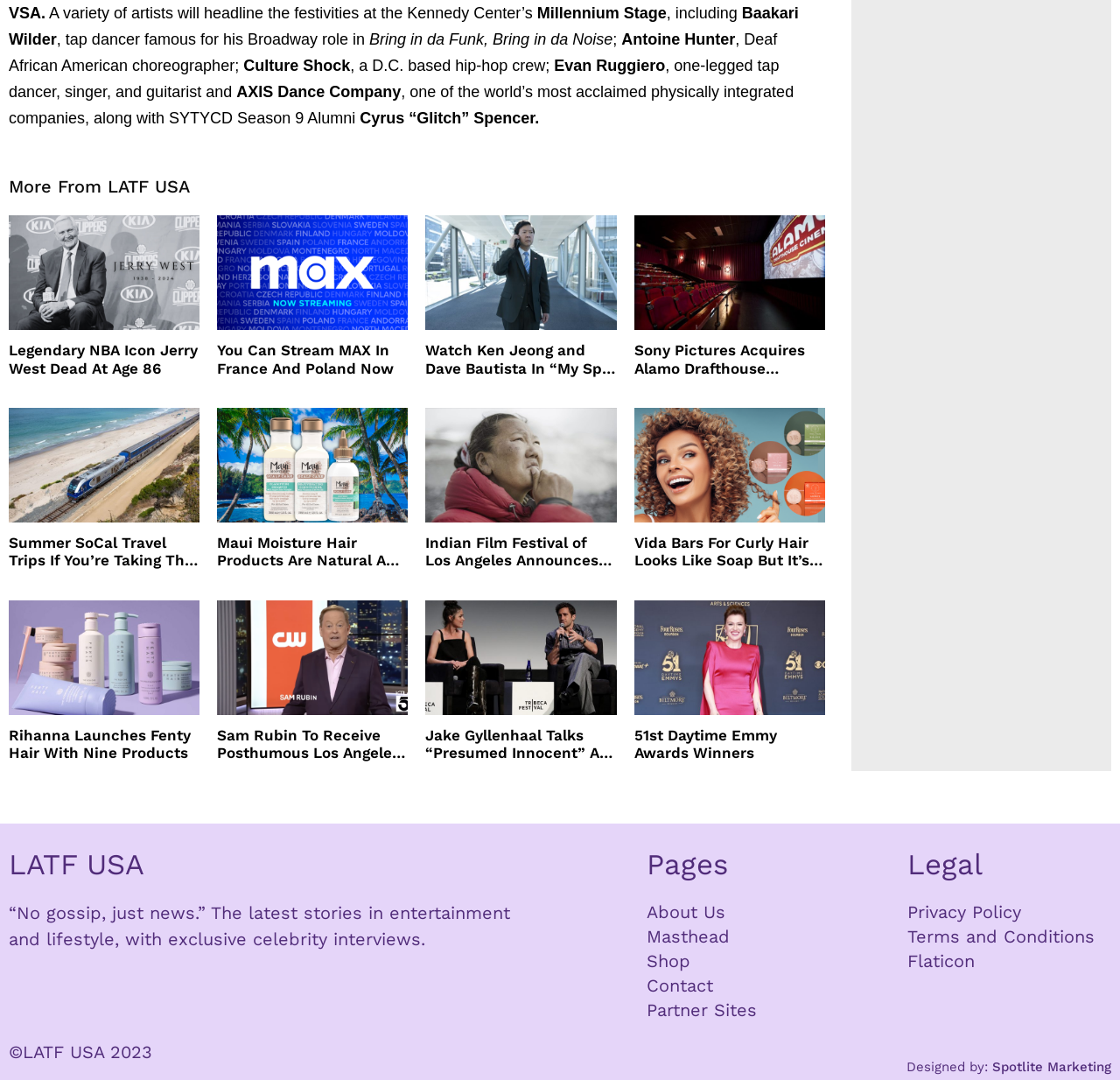What is the name of the hip-hop crew based in D.C.?
From the screenshot, supply a one-word or short-phrase answer.

Culture Shock